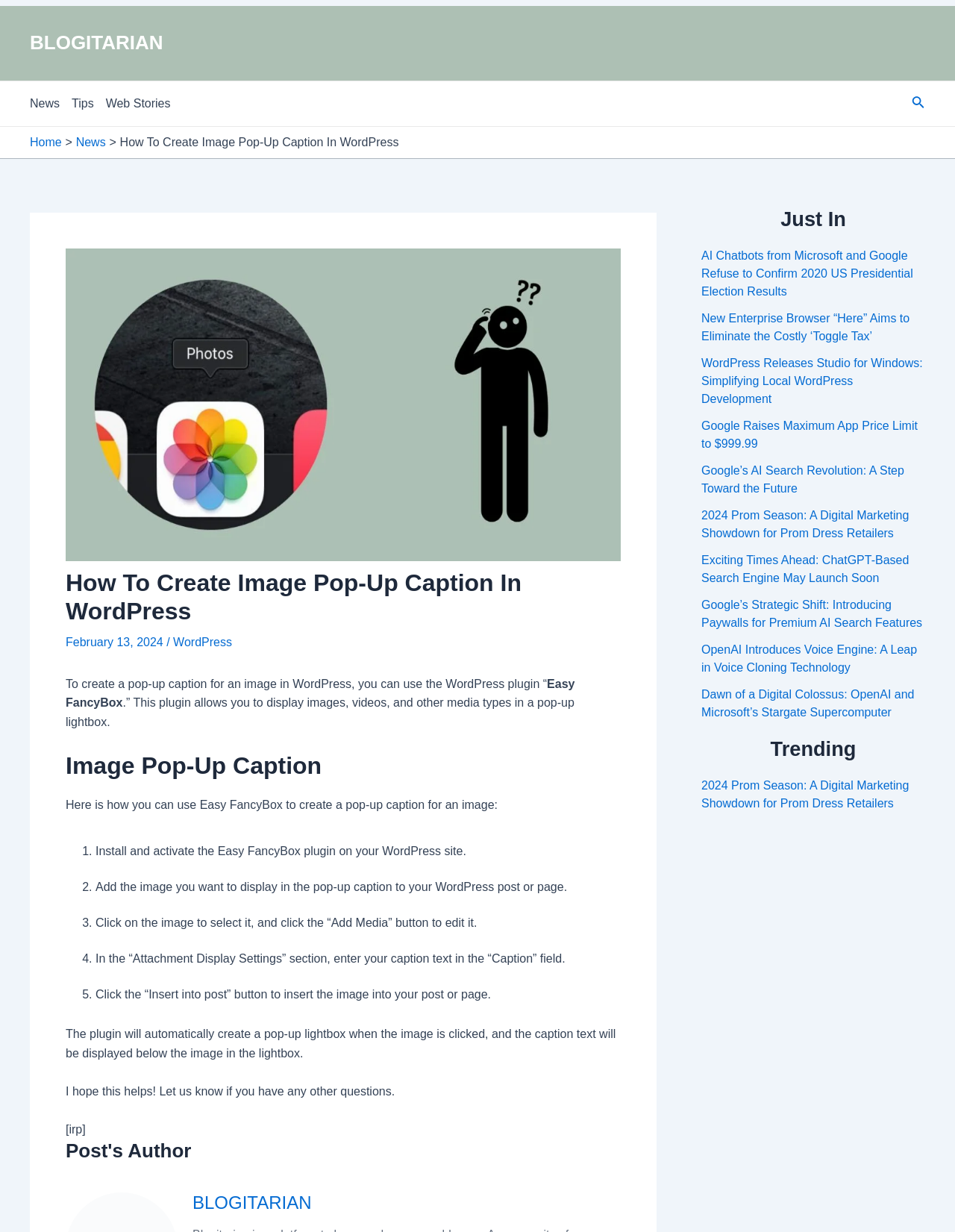What is the plugin used to create a pop-up caption?
Examine the image and provide an in-depth answer to the question.

The plugin used to create a pop-up caption is mentioned in the text as 'Easy FancyBox', which allows displaying images, videos, and other media types in a pop-up lightbox.